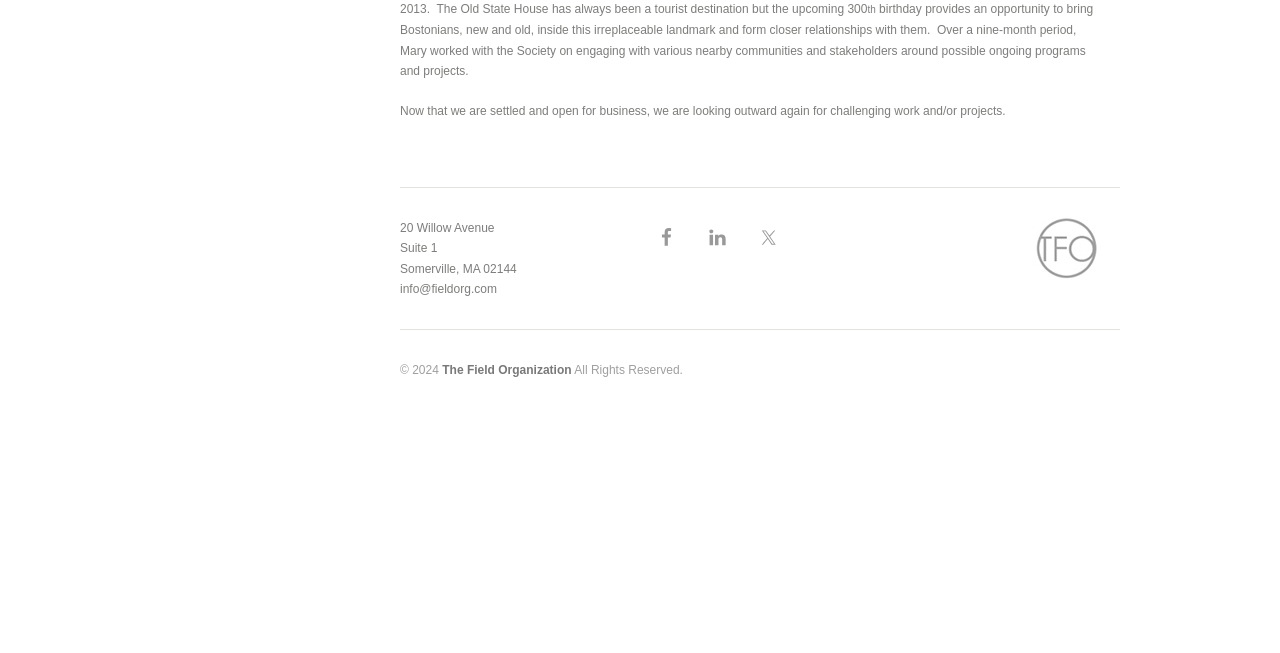Determine the bounding box coordinates of the UI element described by: "LinkedIn".

[0.546, 0.333, 0.576, 0.393]